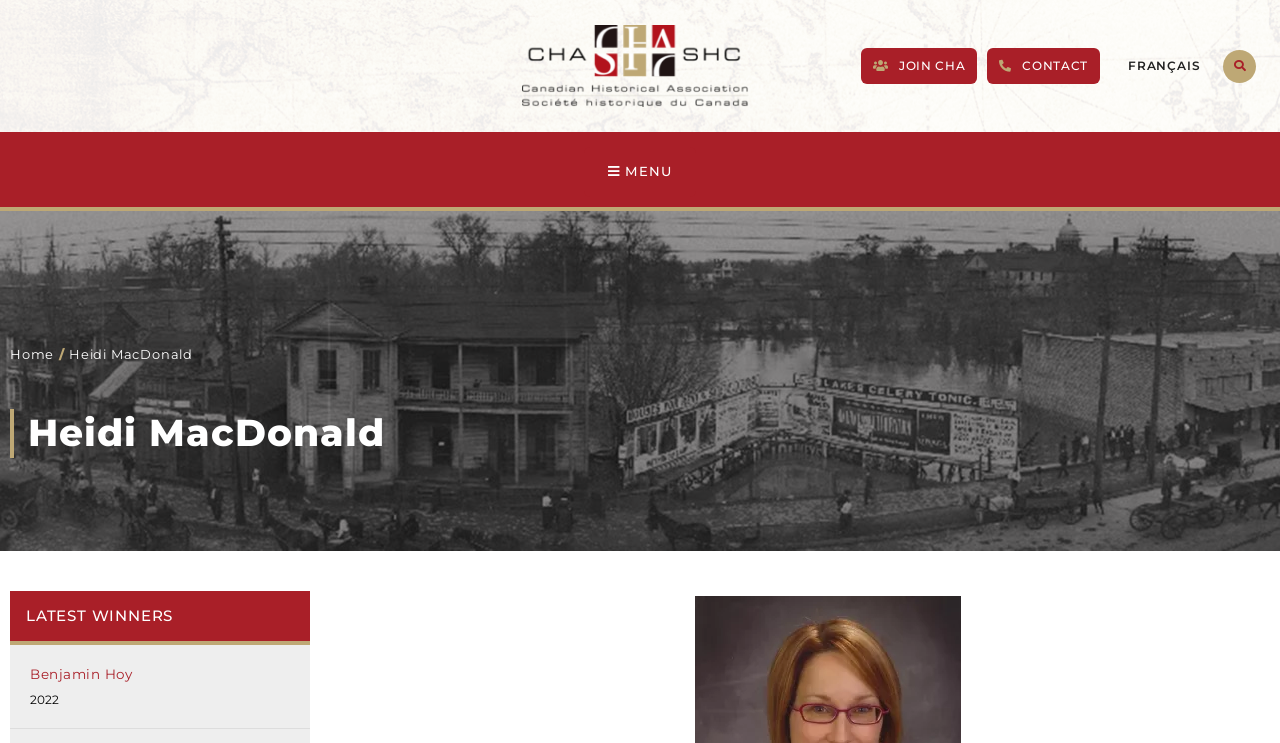Provide a one-word or short-phrase response to the question:
What is the category of the winners listed on this webpage?

LATEST WINNERS